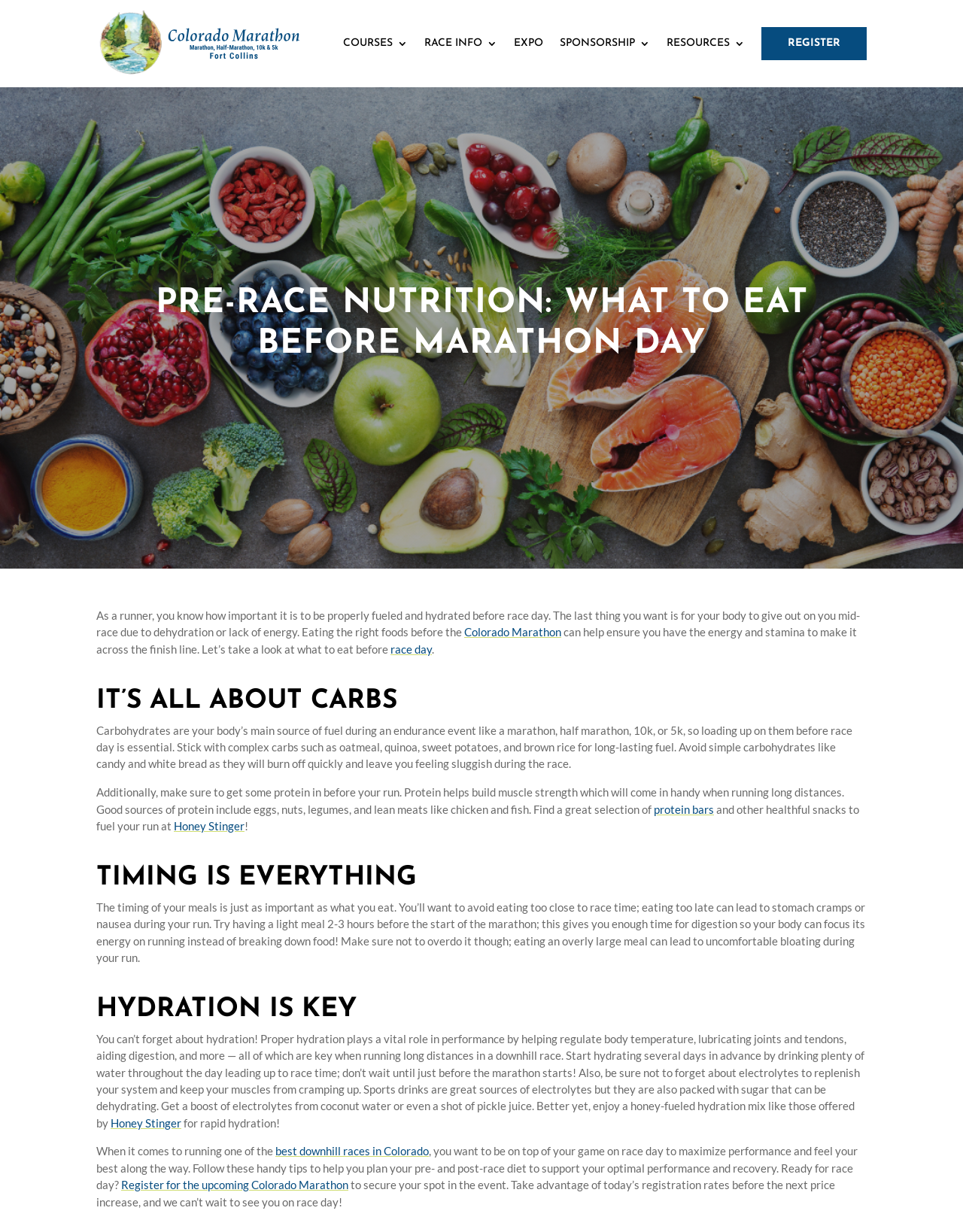Explain the webpage's design and content in an elaborate manner.

This webpage is about pre-race nutrition and preparation for the Colorado Marathon. At the top, there are seven links to different sections of the website, including "COURSES", "RACE INFO", "EXPO", "SPONSORSHIP", "RESOURCES", and "REGISTER". Below these links, there is a heading that reads "PRE-RACE NUTRITION: WHAT TO EAT BEFORE MARATHON DAY". 

The main content of the webpage is divided into four sections, each with its own heading. The first section, "IT'S ALL ABOUT CARBS", discusses the importance of carbohydrates as a source of fuel for endurance events like marathons. It recommends complex carbohydrates like oatmeal, quinoa, and sweet potatoes, and advises against simple carbohydrates like candy and white bread.

The second section, "TIMING IS EVERYTHING", focuses on the timing of meals before the race. It suggests eating a light meal 2-3 hours before the start of the marathon to allow for digestion and to avoid stomach cramps or nausea during the run.

The third section, "HYDRATION IS KEY", emphasizes the importance of proper hydration for performance. It recommends drinking plenty of water in the days leading up to the race and replenishing electrolytes with sports drinks, coconut water, or pickle juice.

The fourth and final section summarizes the importance of a well-planned pre- and post-race diet for optimal performance and recovery. It encourages readers to register for the upcoming Colorado Marathon and take advantage of current registration rates.

Throughout the webpage, there are several links to external resources, including "Colorado Marathon", "protein bars", "Honey Stinger", and "best downhill races in Colorado". There are also several calls to action, encouraging readers to register for the marathon and to plan their pre-race nutrition and hydration.